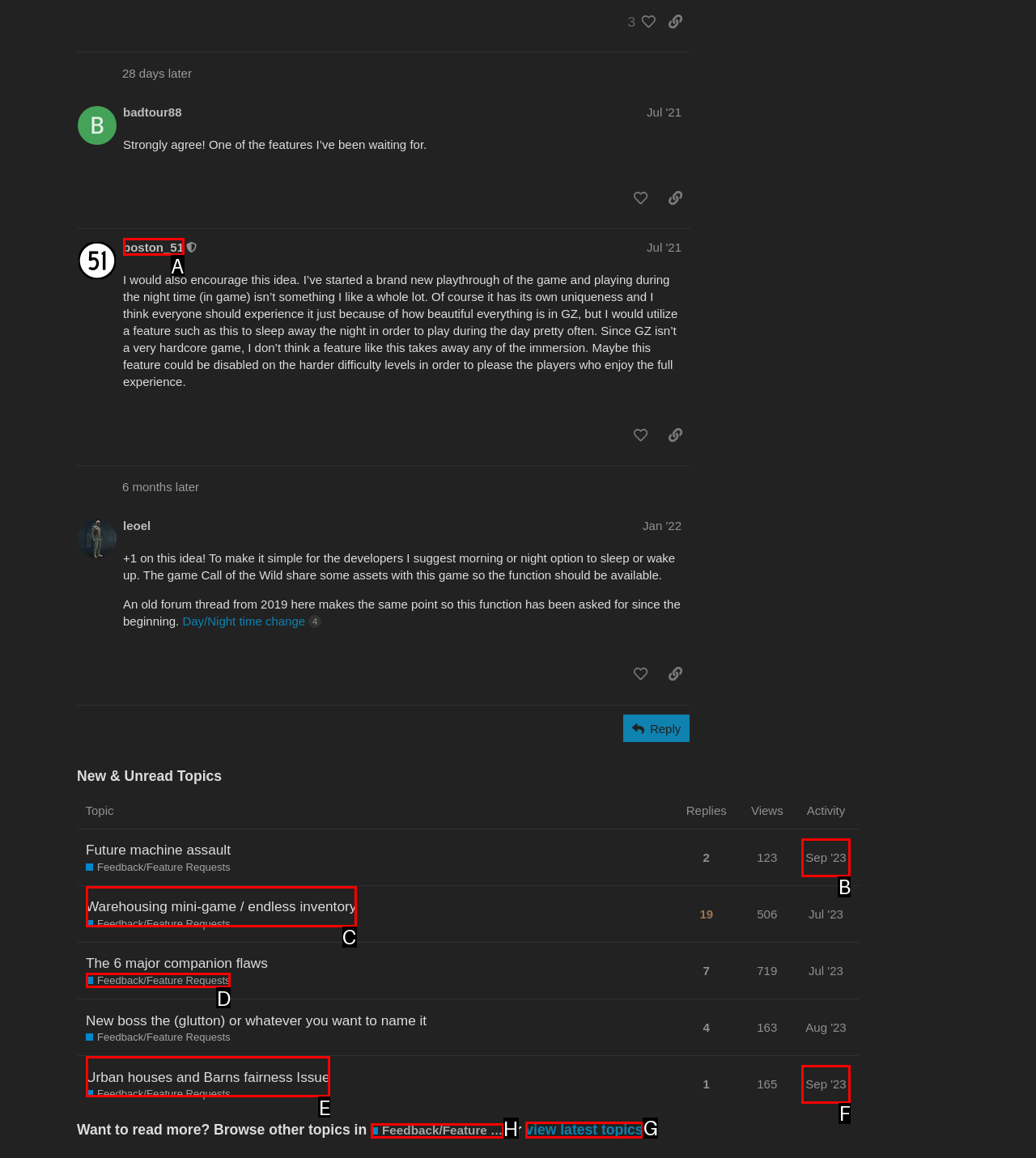Match the following description to a UI element: Warehousing mini-game / endless inventory
Provide the letter of the matching option directly.

C